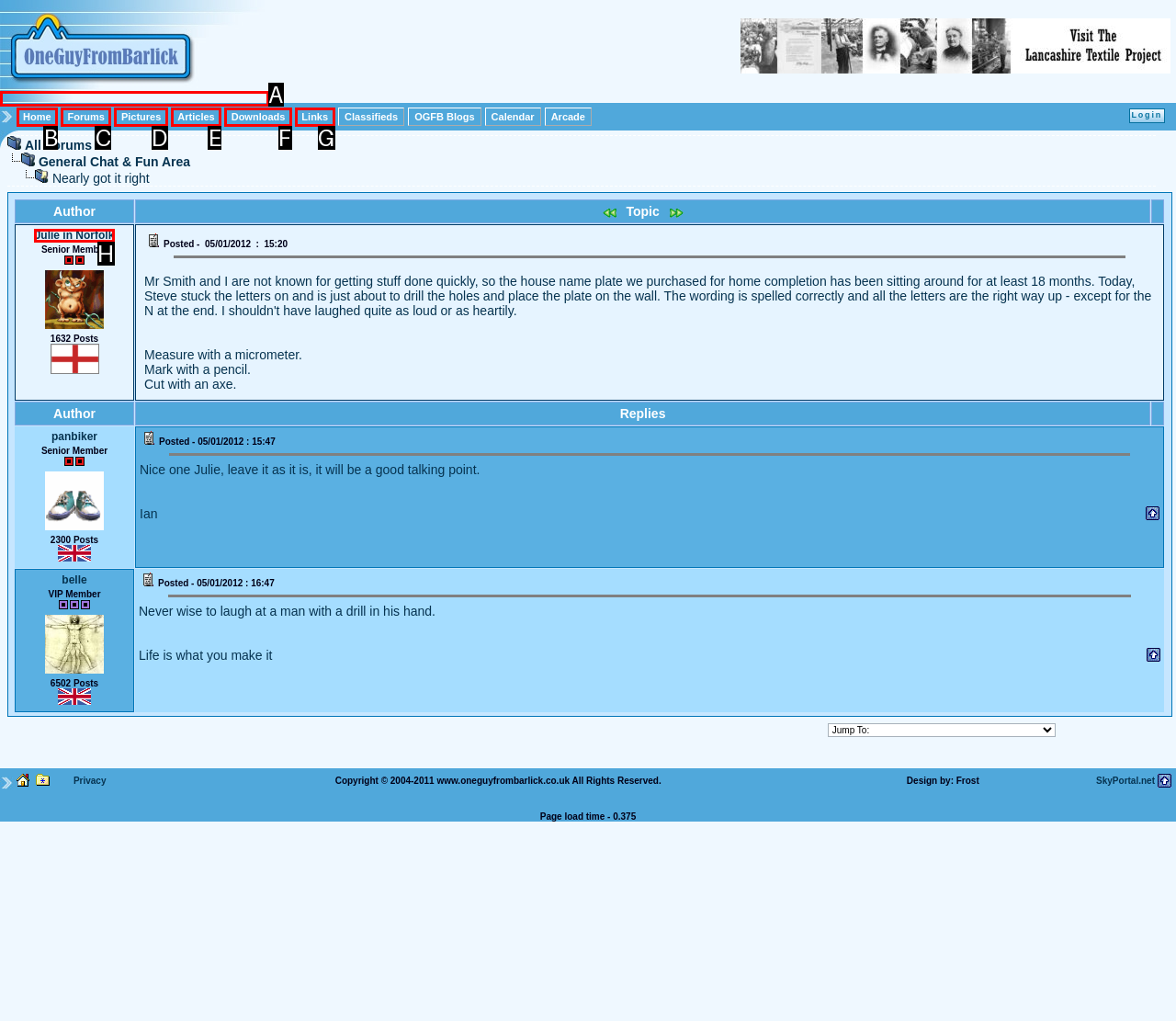Choose the option that matches the following description: Downloads
Reply with the letter of the selected option directly.

F